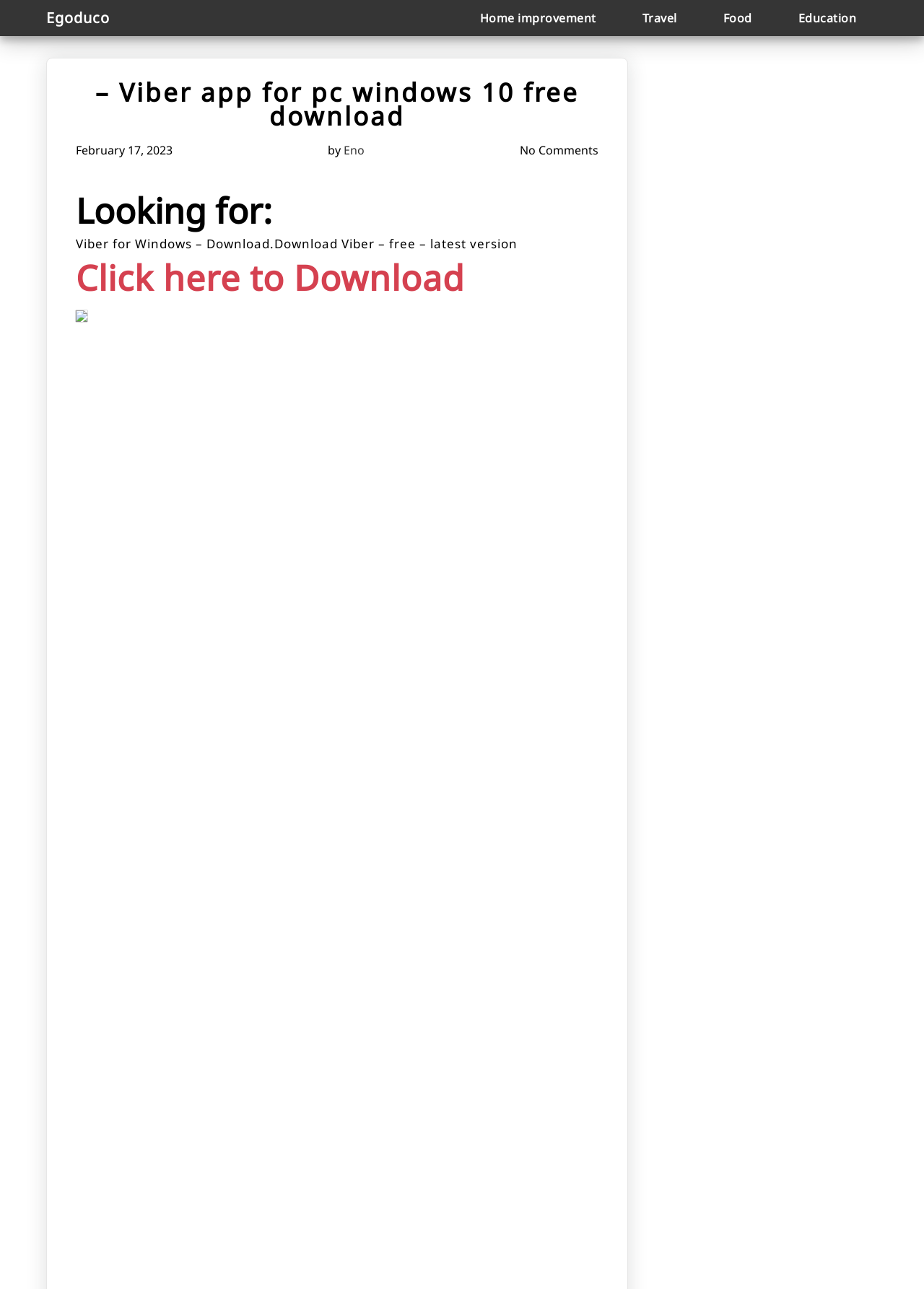Is there an image on the webpage?
Answer the question with detailed information derived from the image.

I found an image on the webpage by looking at the image element which is located next to the 'Click here to Download' button. The image is represented by an empty string, but it is still an image element.